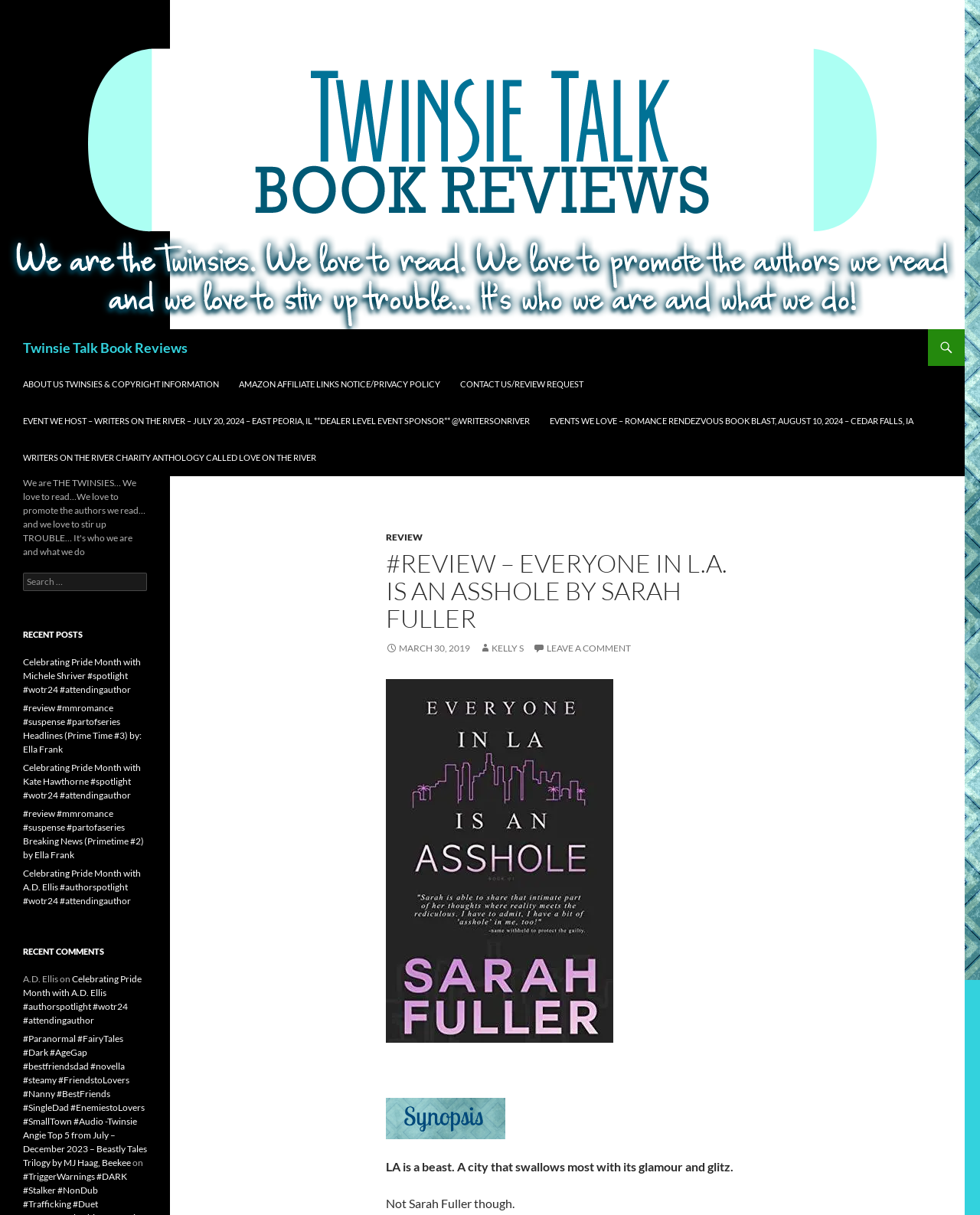What is the category of the recent posts section?
Based on the image, provide a one-word or brief-phrase response.

Book reviews